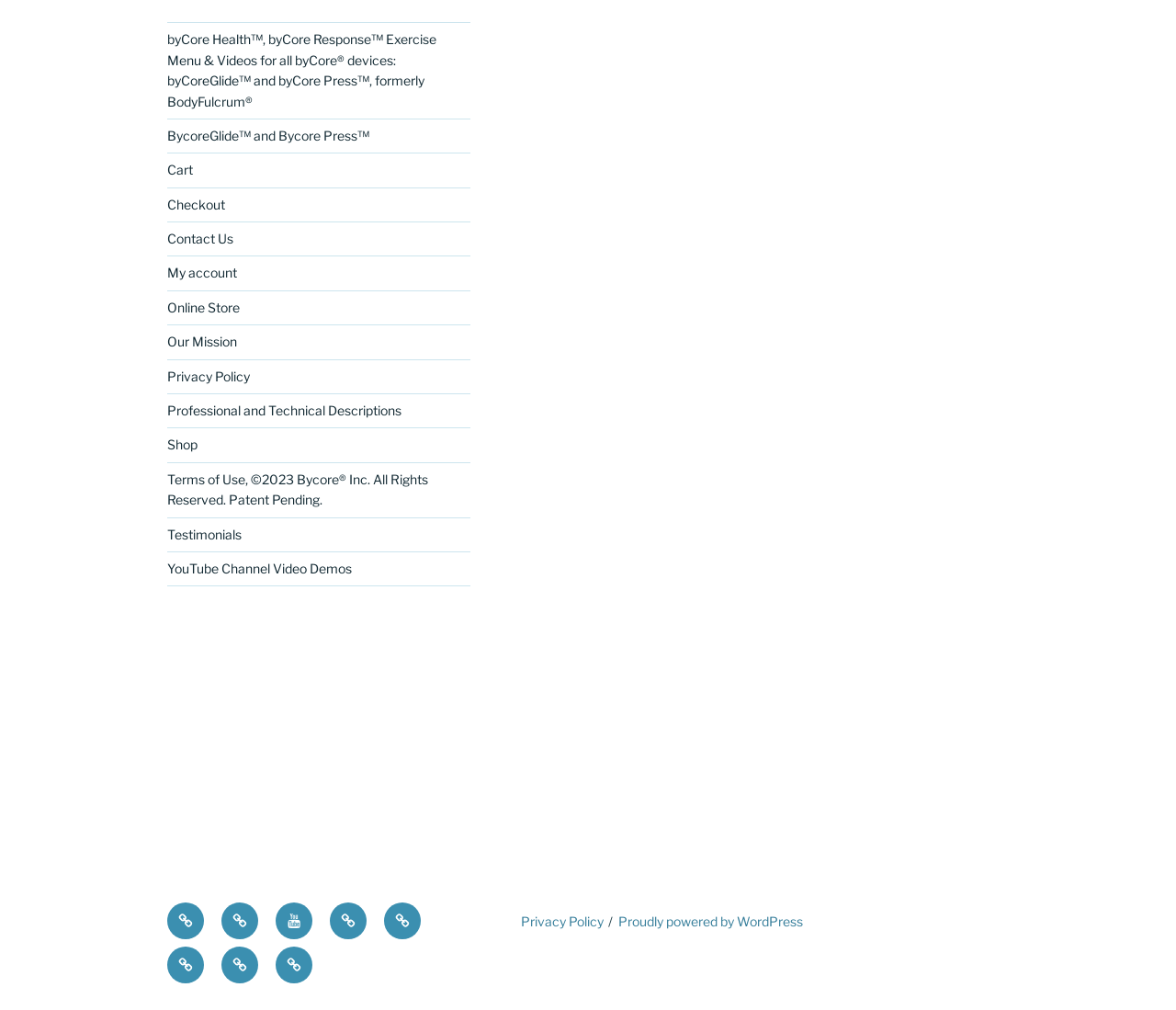Please locate the bounding box coordinates of the element that needs to be clicked to achieve the following instruction: "Visit YouTube channel video demos". The coordinates should be four float numbers between 0 and 1, i.e., [left, top, right, bottom].

[0.142, 0.555, 0.299, 0.571]